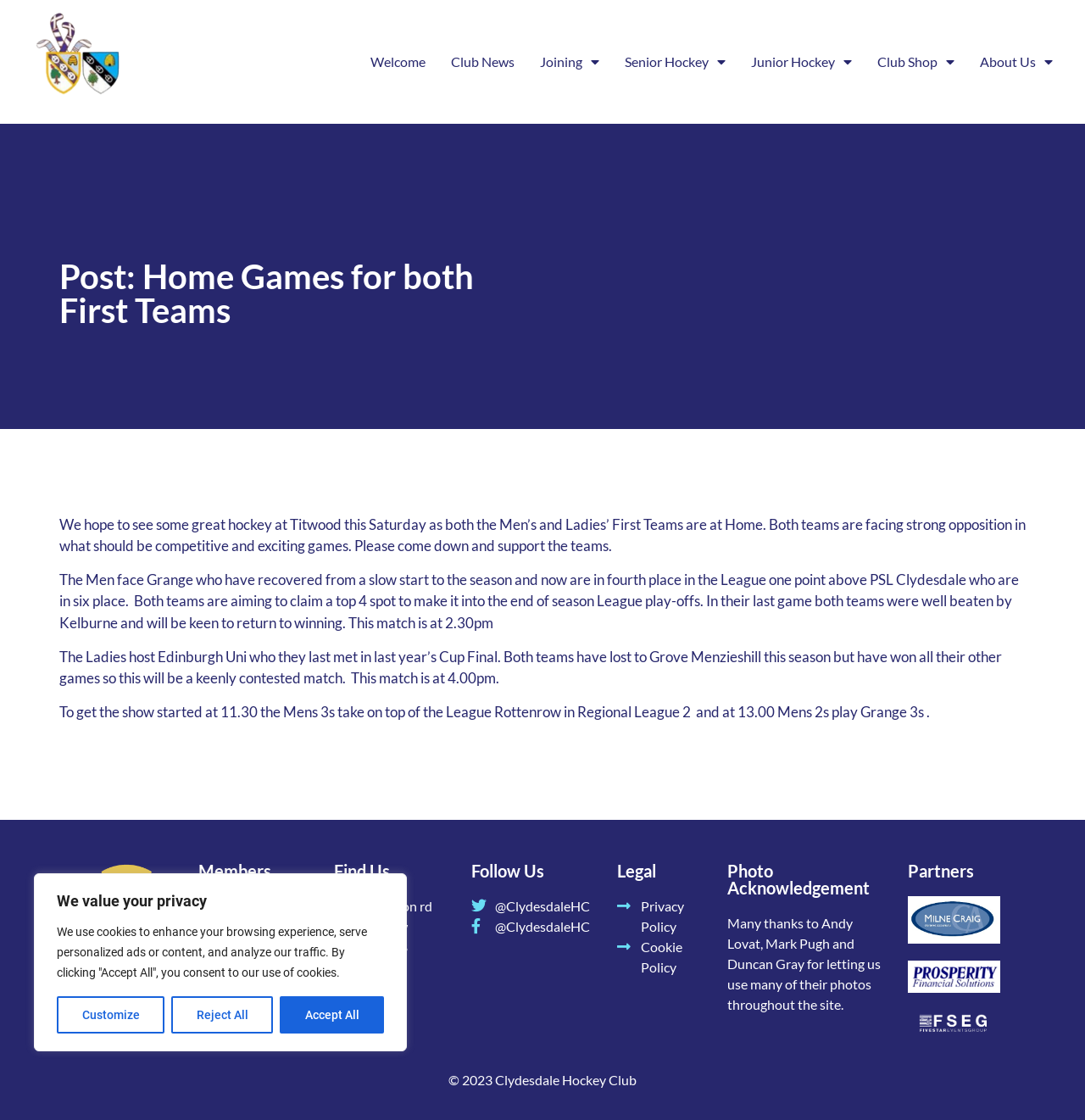Using floating point numbers between 0 and 1, provide the bounding box coordinates in the format (top-left x, top-left y, bottom-right x, bottom-right y). Locate the UI element described here: Cookie Policy

[0.569, 0.837, 0.647, 0.873]